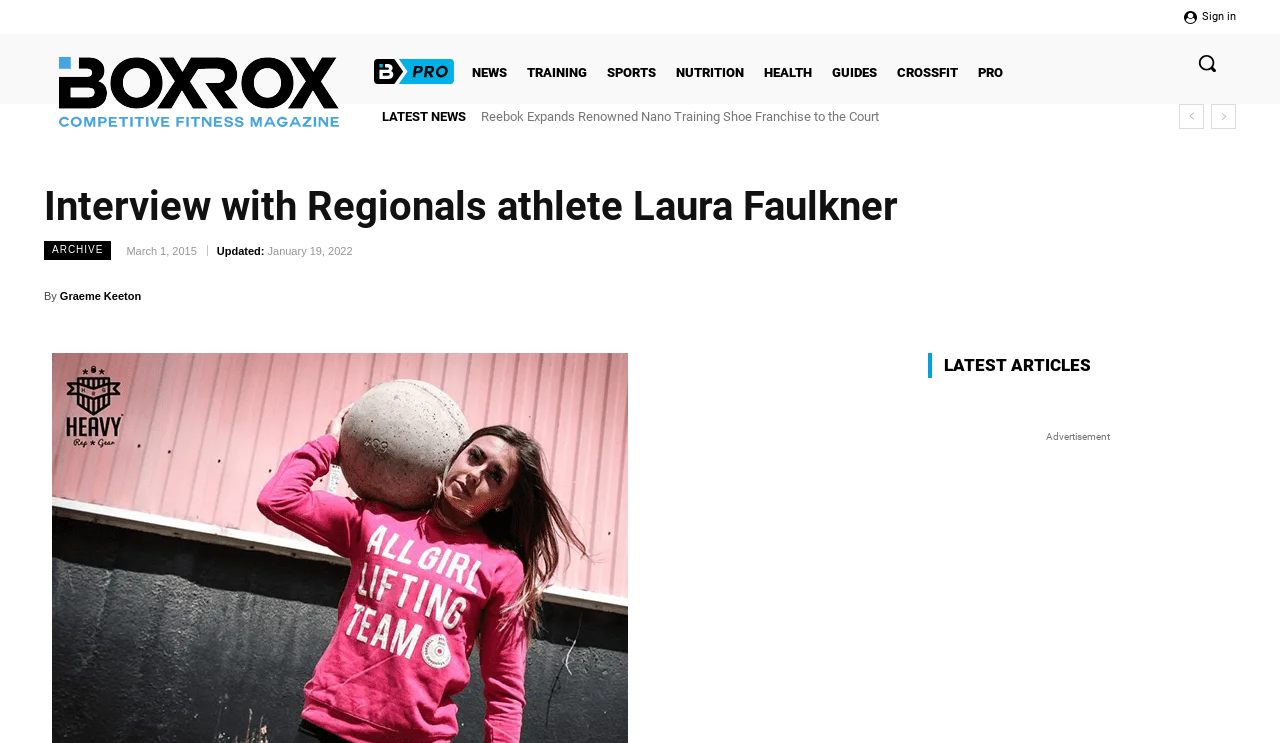Determine the bounding box coordinates of the element's region needed to click to follow the instruction: "Click on 'Love messages'". Provide these coordinates as four float numbers between 0 and 1, formatted as [left, top, right, bottom].

None